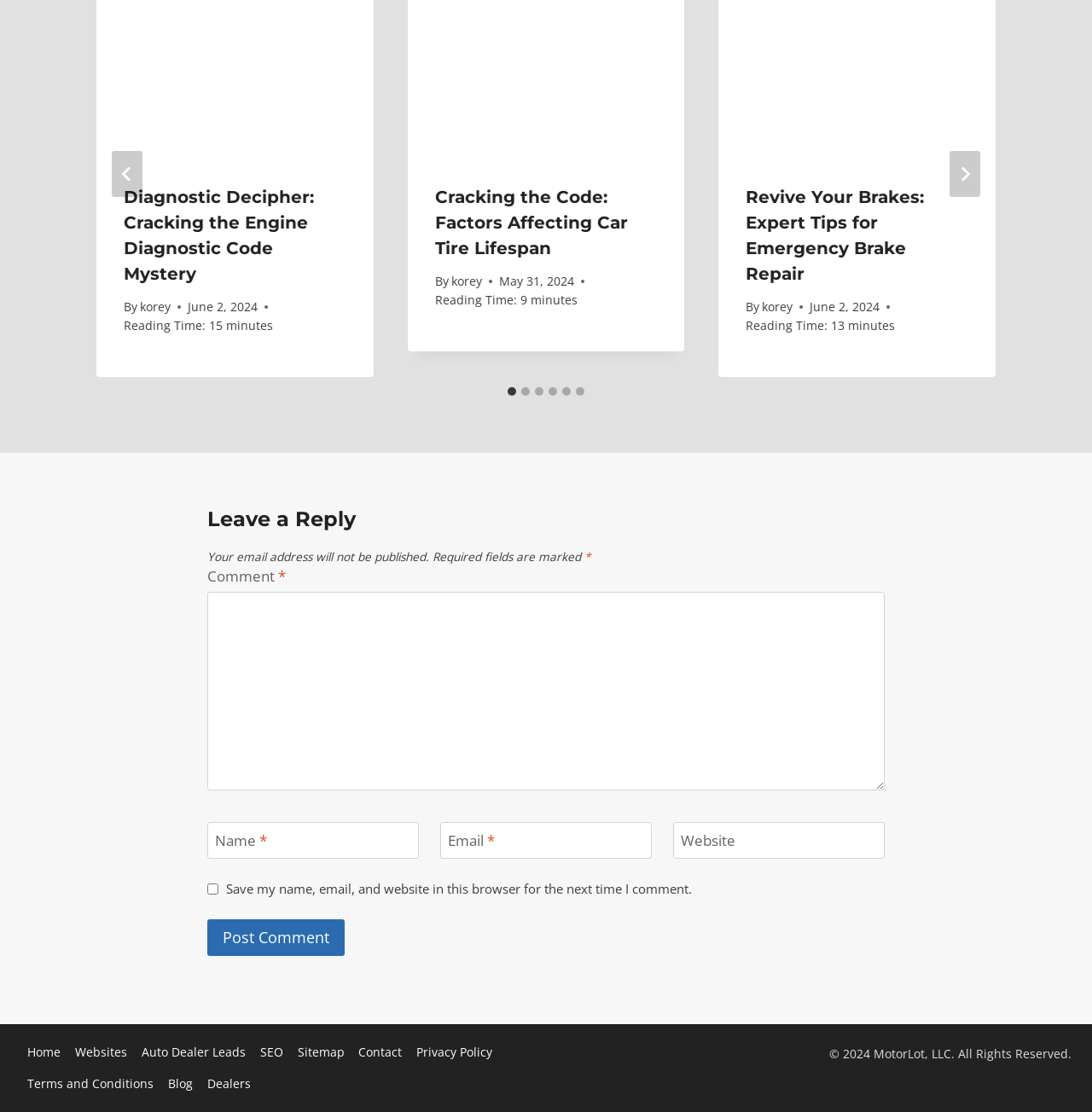Provide a brief response to the question below using a single word or phrase: 
What is the title of the first article?

Diagnostic Decipher: Cracking the Engine Diagnostic Code Mystery